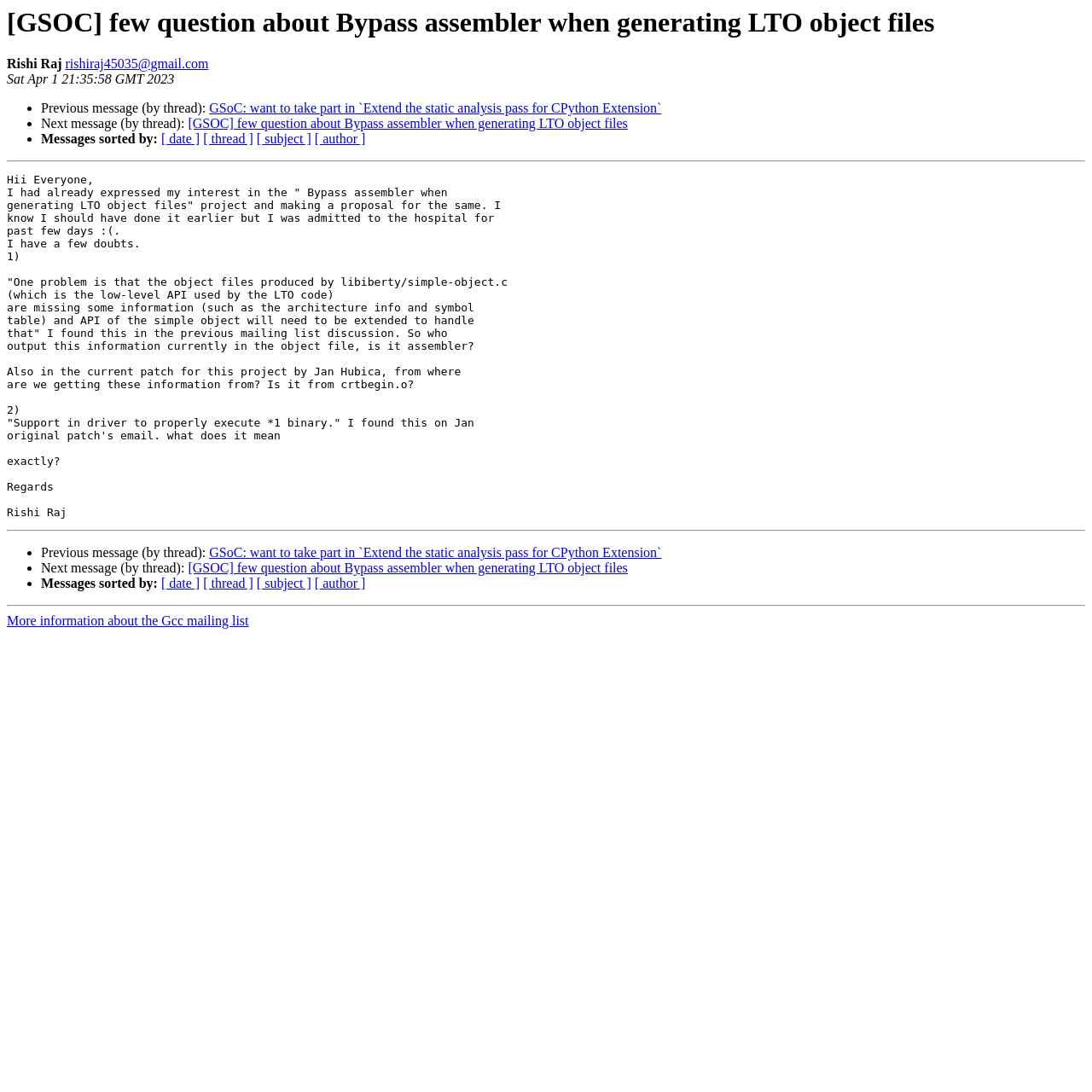Provide an in-depth caption for the elements present on the webpage.

This webpage appears to be a discussion thread or a mailing list archive. At the top, there is a heading with the title "[GSOC] few question about Bypass assembler when generating LTO object files" and the name "Rishi Raj" is displayed next to it. Below the heading, there is a link to the email address "rishiraj45035@gmail.com" and a timestamp "Sat Apr 1 21:35:58 GMT 2023".

The main content of the page is a long text written by Rishi Raj, which is divided into paragraphs. The text discusses the project "Bypass assembler when generating LTO object files" and asks several questions related to the project. The questions are numbered and include topics such as the architecture info and symbol table in object files and the meaning of "Support in driver to properly execute *1 binary".

There are several links and list markers scattered throughout the page, which seem to be navigation elements for the discussion thread. These links include "Previous message (by thread):" and "Next message (by thread):" which are likely used to navigate to previous or next messages in the thread. There are also links to sort messages by date, thread, subject, or author.

The page has a horizontal separator line below the main content, followed by a repeated set of links and list markers, which may be a duplicate of the navigation elements above. Finally, there is a link to "More information about the Gcc mailing list" at the bottom of the page.